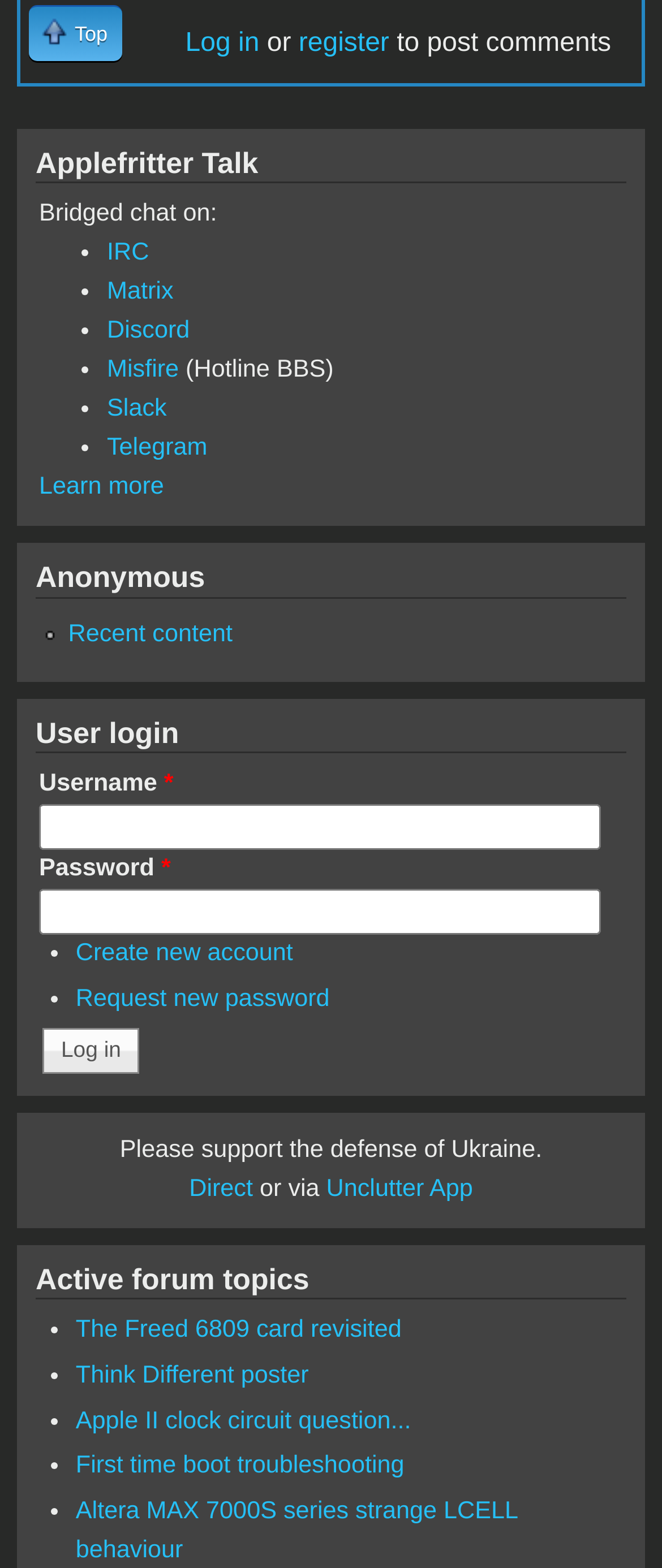Identify the bounding box coordinates of the region that should be clicked to execute the following instruction: "Log in with credentials".

[0.064, 0.656, 0.211, 0.685]